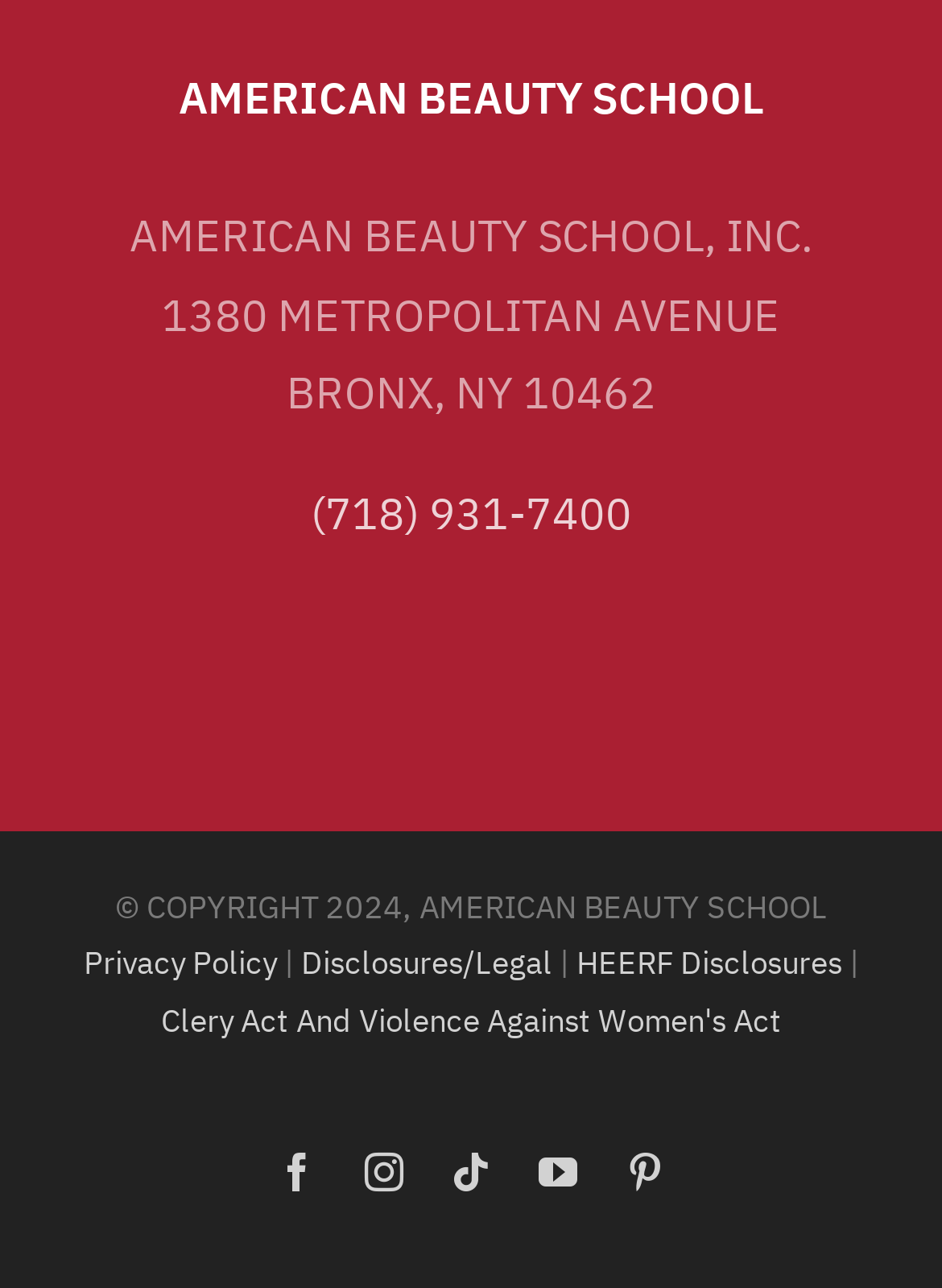Please determine the bounding box coordinates for the element that should be clicked to follow these instructions: "Check Clery Act and Violence Against Women's Act".

[0.171, 0.776, 0.829, 0.808]